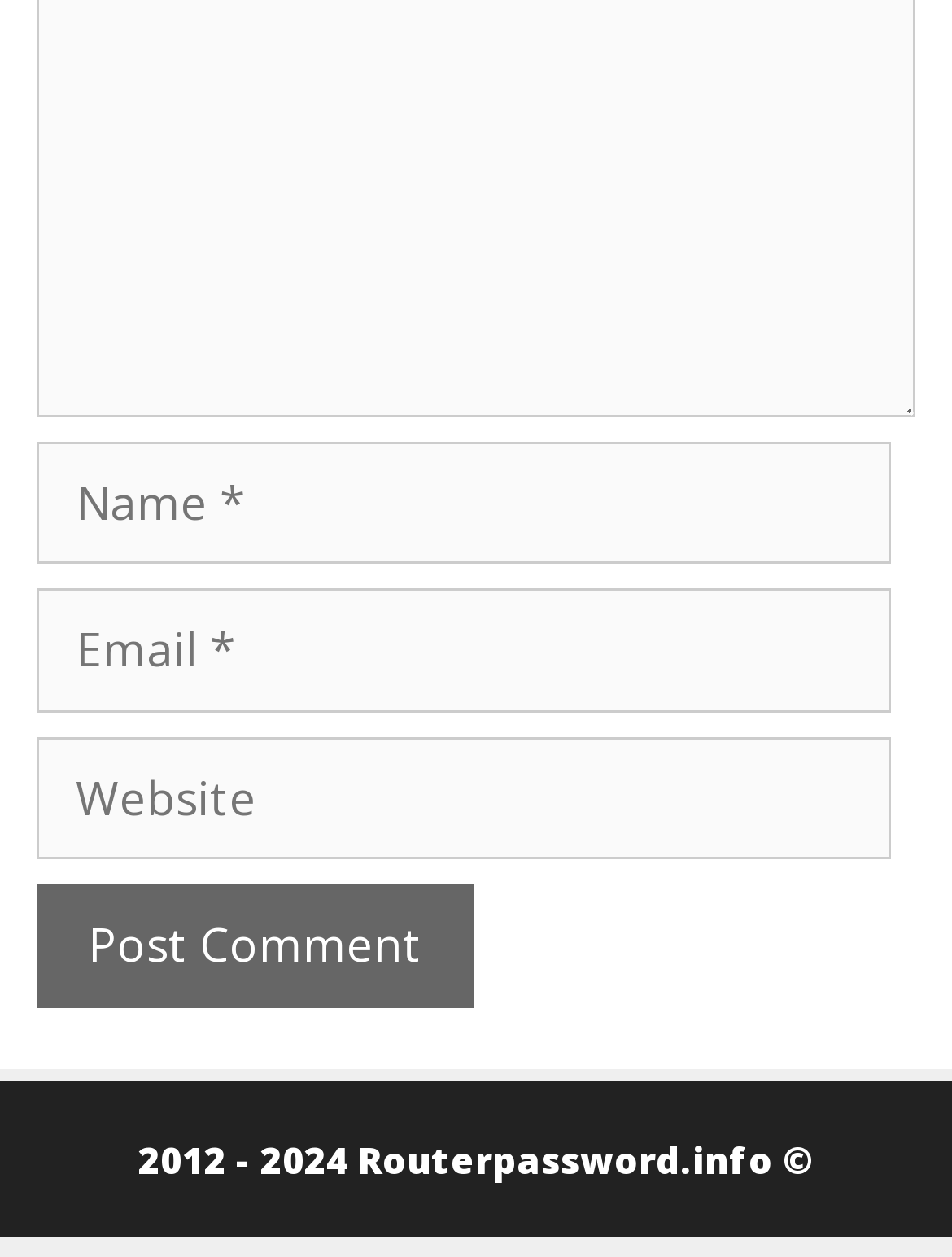What is the purpose of the 'Name' textbox?
Please describe in detail the information shown in the image to answer the question.

The 'Name' textbox is a required field, indicating that it is necessary to enter a name to proceed with the comment posting process. This suggests that the website is collecting user information, specifically the name, to associate with the comment being posted.